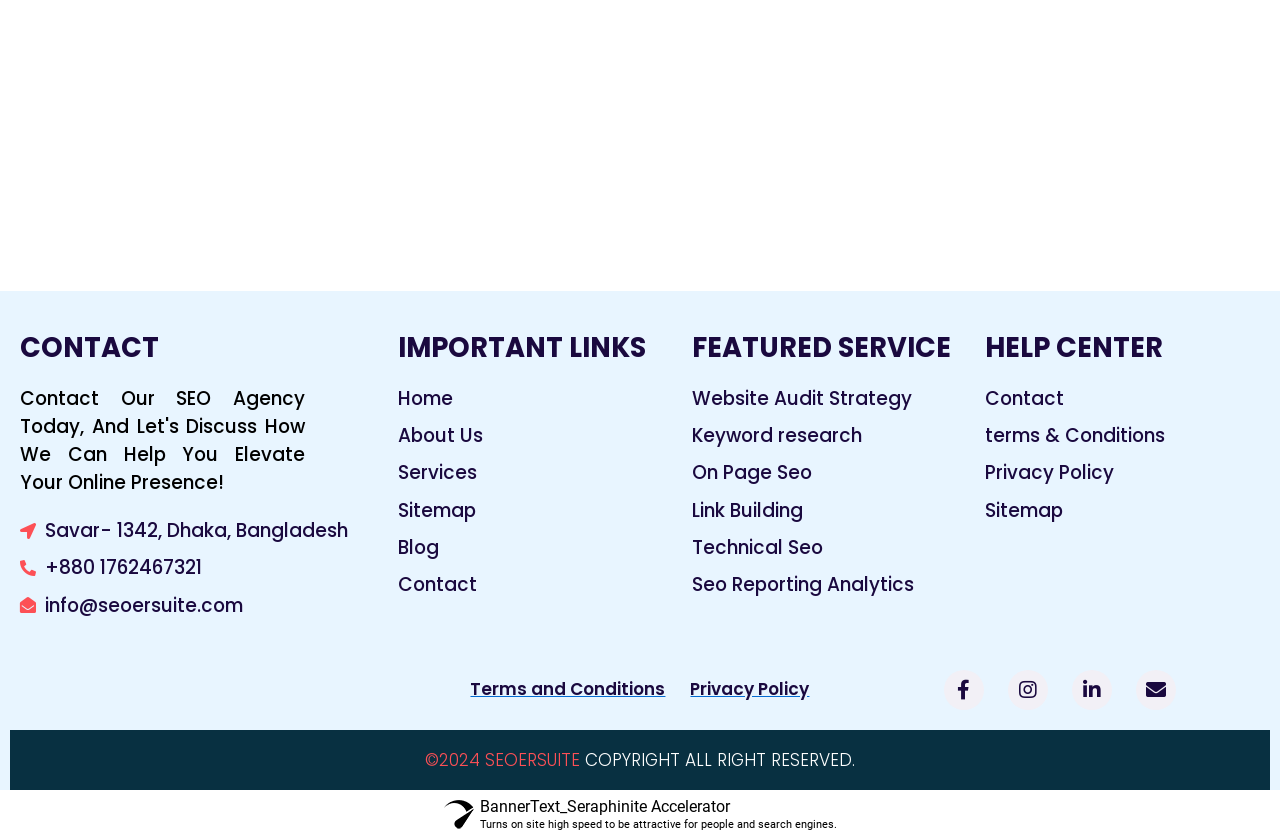Answer with a single word or phrase: 
What is the second featured service?

Keyword research